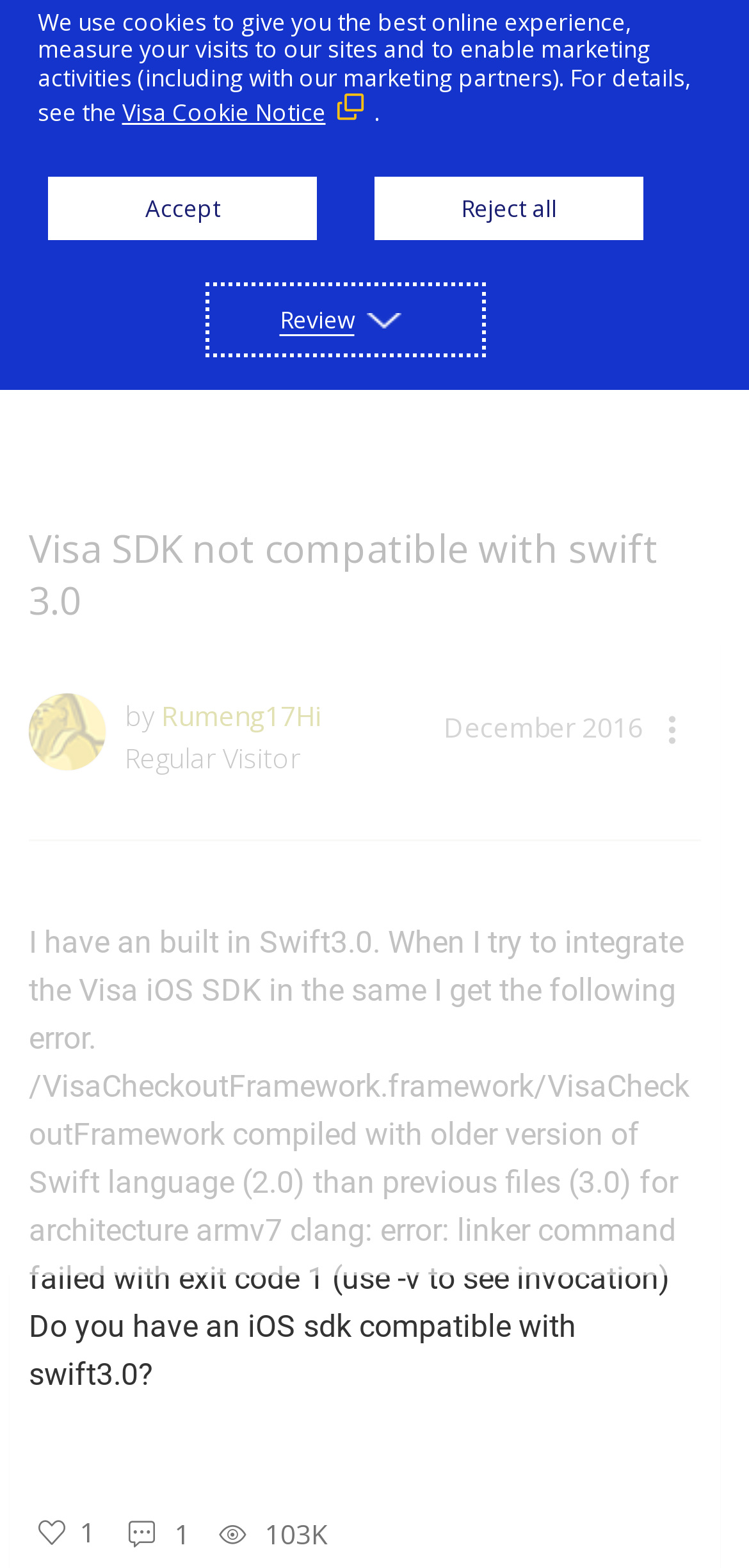Specify the bounding box coordinates of the area that needs to be clicked to achieve the following instruction: "Go to Visa Developer Center".

[0.038, 0.024, 0.549, 0.051]